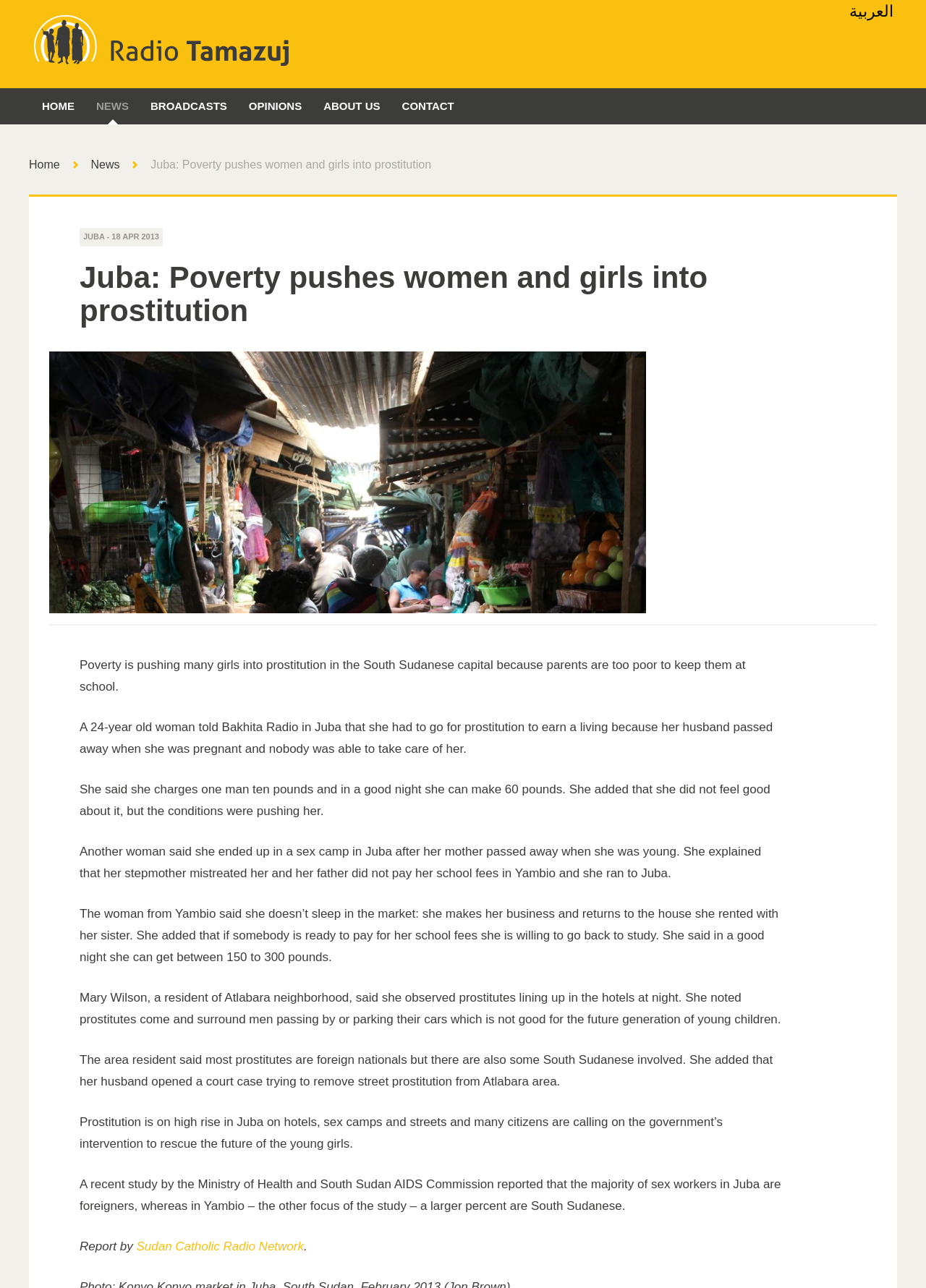Show the bounding box coordinates for the HTML element described as: "About us".

[0.338, 0.069, 0.422, 0.097]